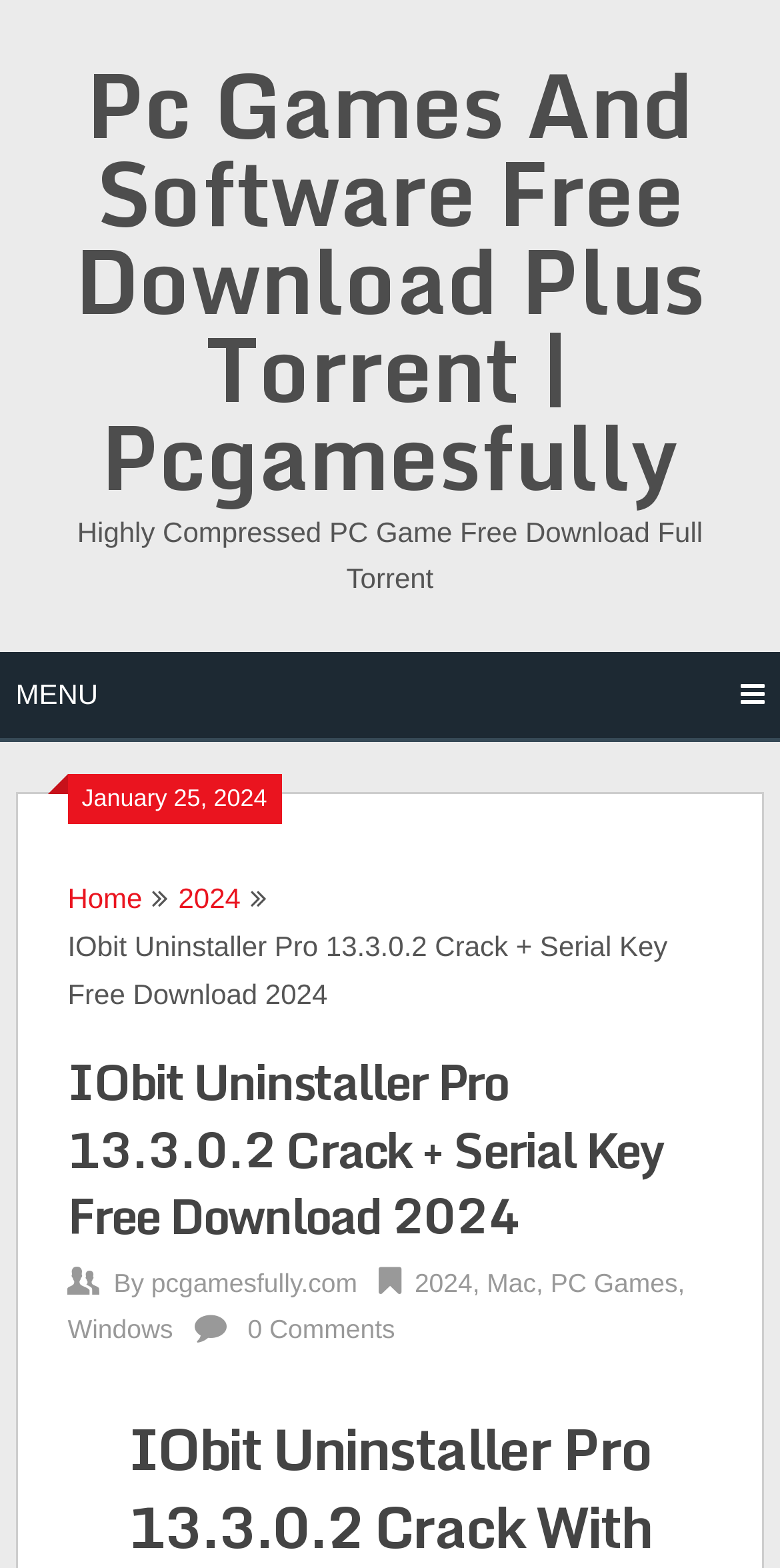Provide a one-word or short-phrase response to the question:
What is the name of the website?

Pcgamesfully